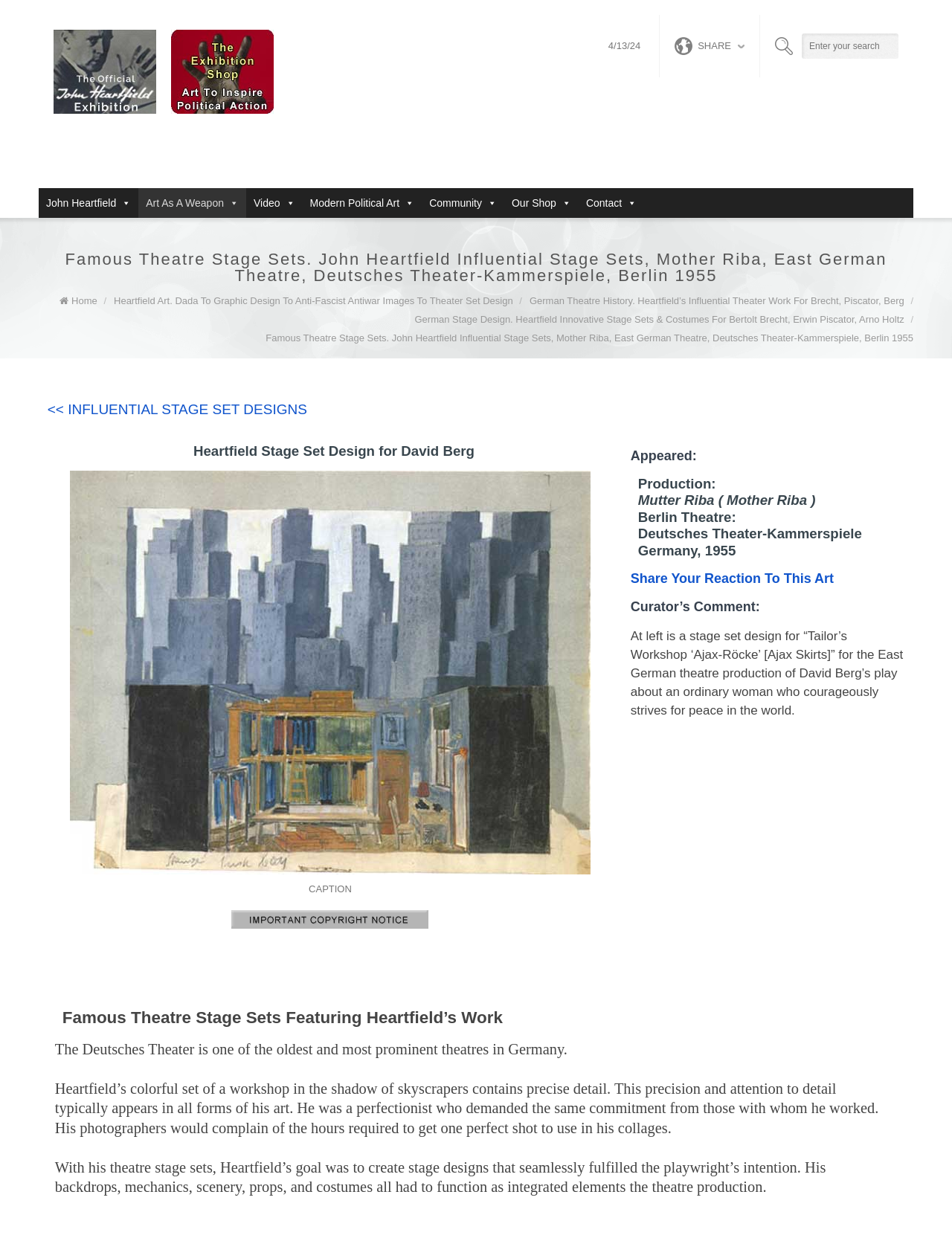Extract the bounding box coordinates of the UI element described by: "Chrome". The coordinates should include four float numbers ranging from 0 to 1, e.g., [left, top, right, bottom].

None